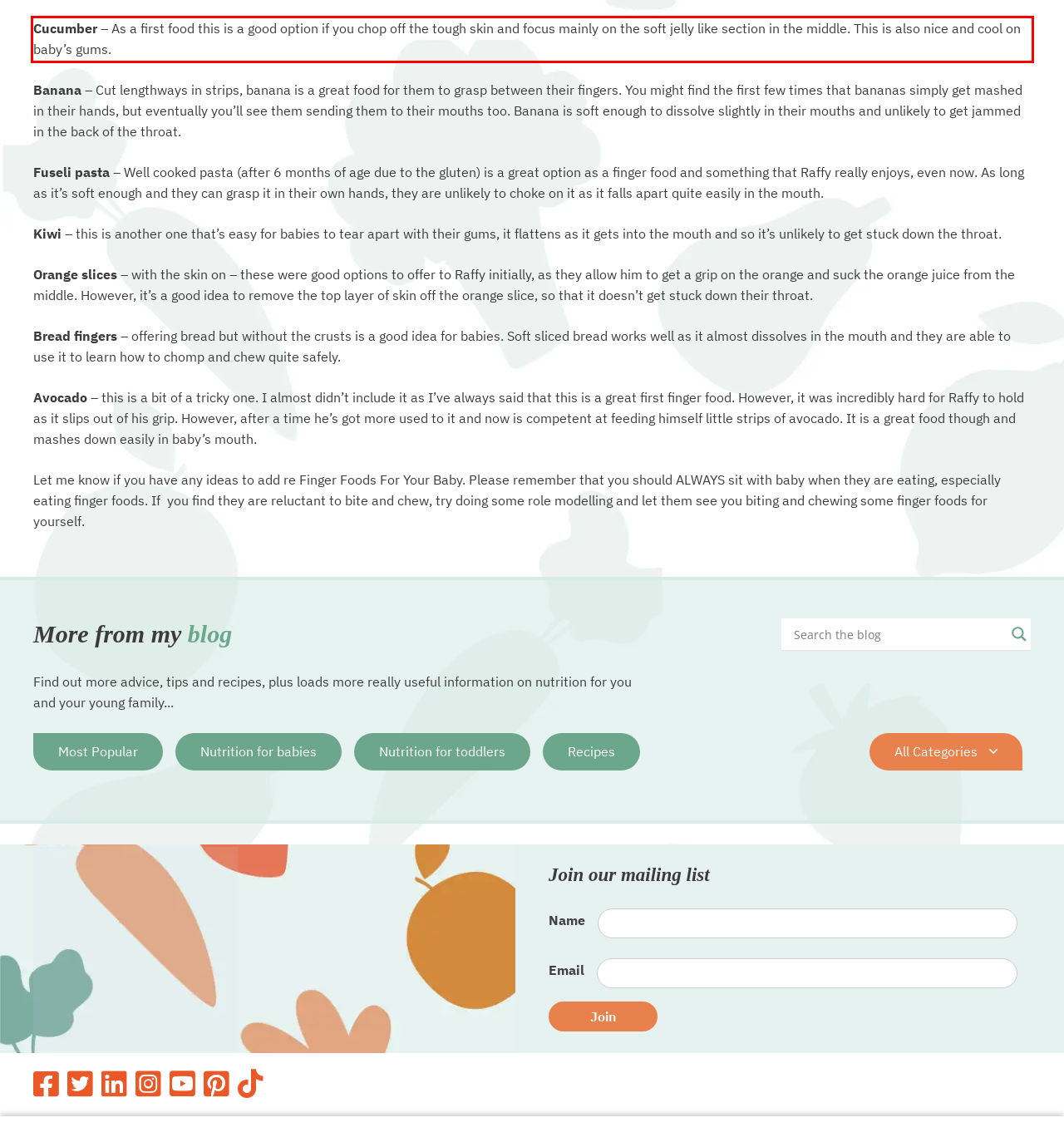Identify and transcribe the text content enclosed by the red bounding box in the given screenshot.

Cucumber – As a first food this is a good option if you chop off the tough skin and focus mainly on the soft jelly like section in the middle. This is also nice and cool on baby’s gums.